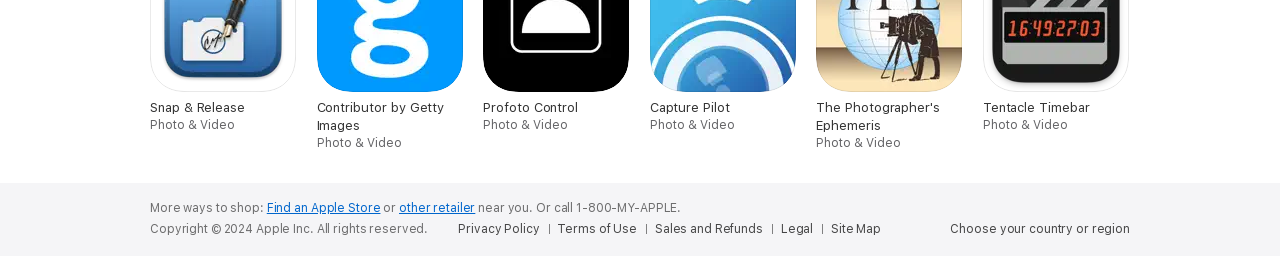Please look at the image and answer the question with a detailed explanation: What is the last option in the list of links at the bottom of the page?

I found the last option by looking at the list of link elements at the bottom of the page and identifying the last one as 'Site Map'.